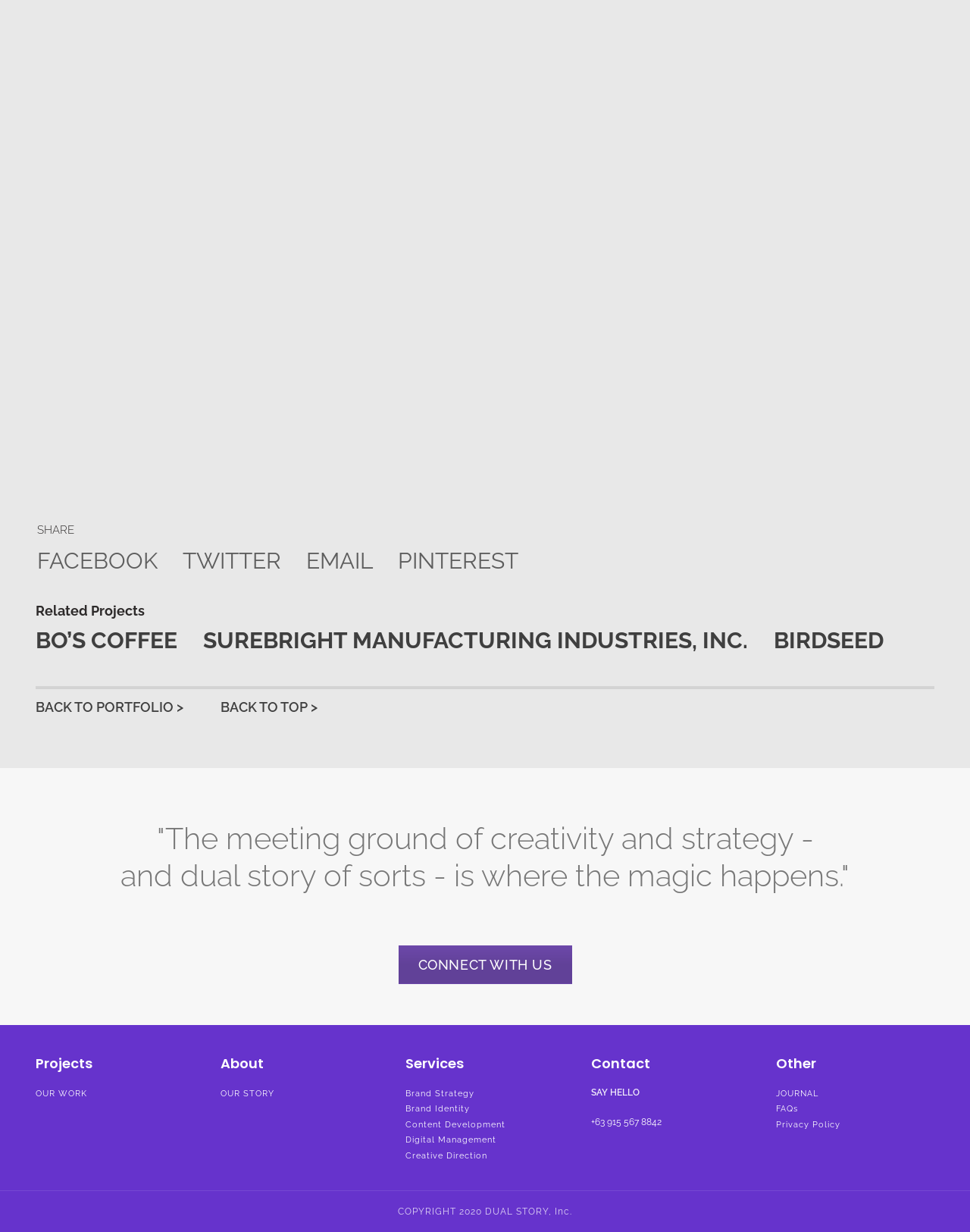Please specify the bounding box coordinates of the clickable region necessary for completing the following instruction: "Connect with us". The coordinates must consist of four float numbers between 0 and 1, i.e., [left, top, right, bottom].

[0.411, 0.767, 0.589, 0.799]